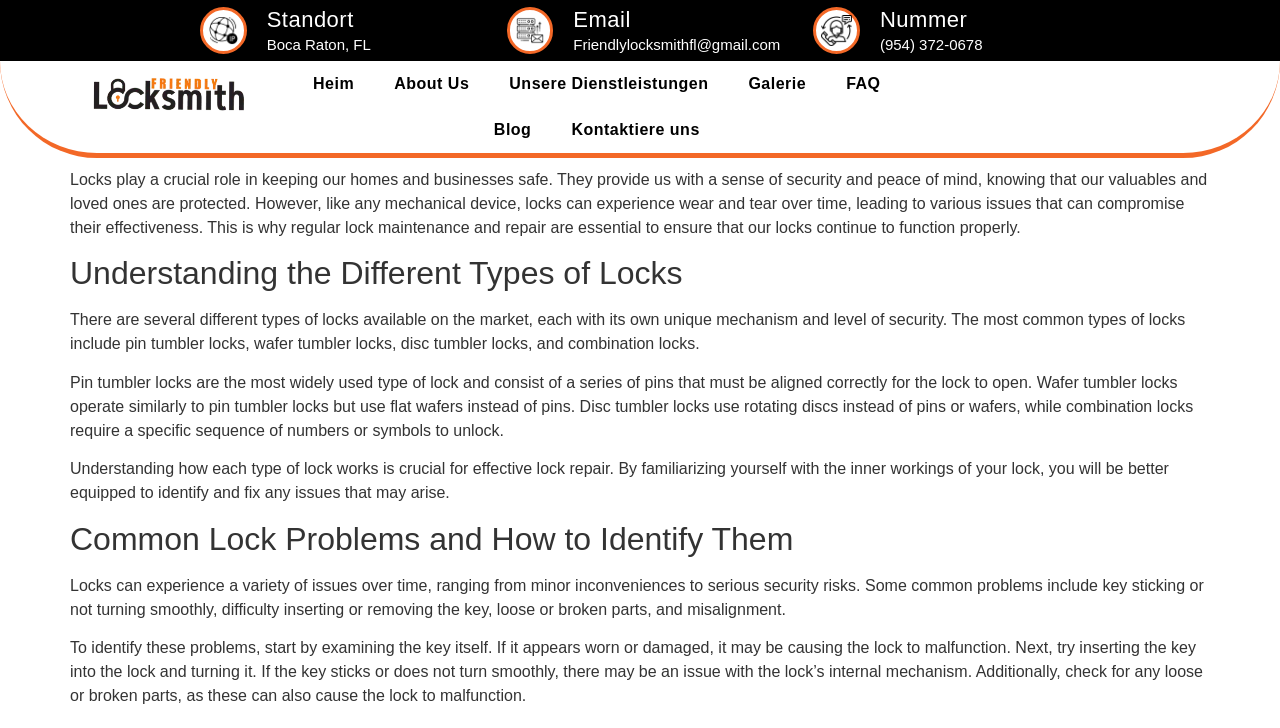Look at the image and answer the question in detail:
What is the location of Friendly Locksmith?

I found the location of Friendly Locksmith by looking at the heading 'Standort' which is followed by the text 'Boca Raton, FL'.